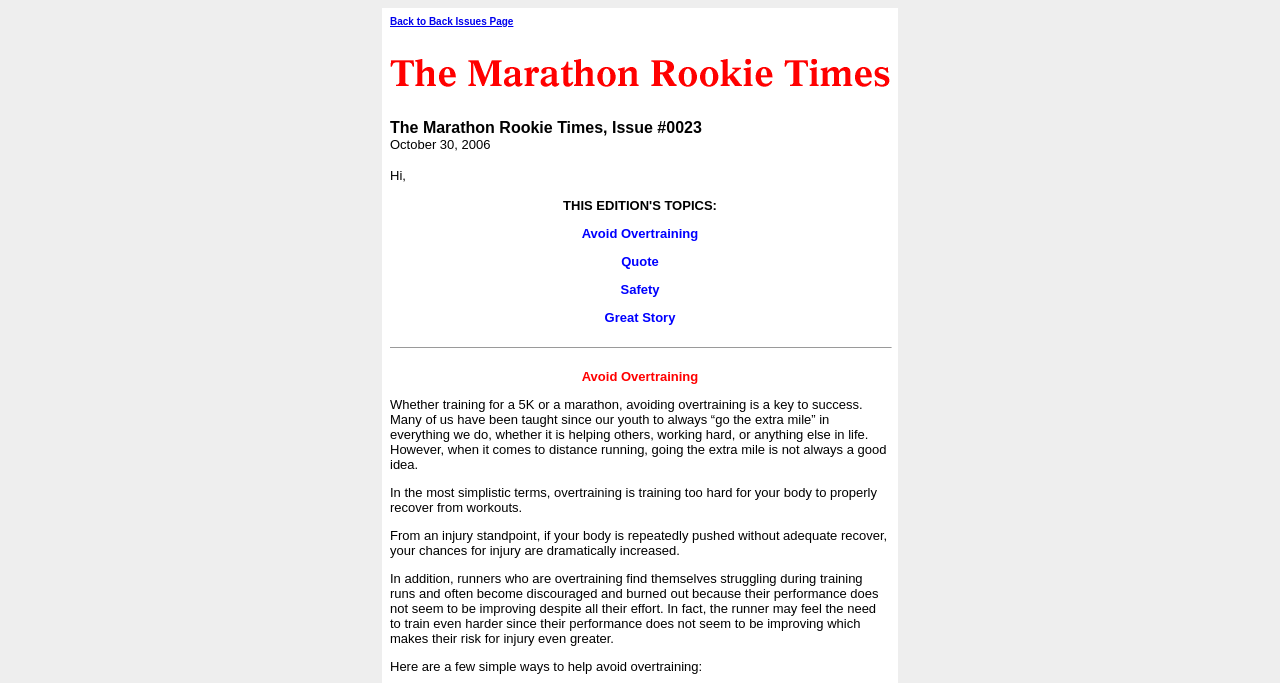Predict the bounding box coordinates for the UI element described as: "Back to Back Issues Page". The coordinates should be four float numbers between 0 and 1, presented as [left, top, right, bottom].

[0.305, 0.023, 0.401, 0.04]